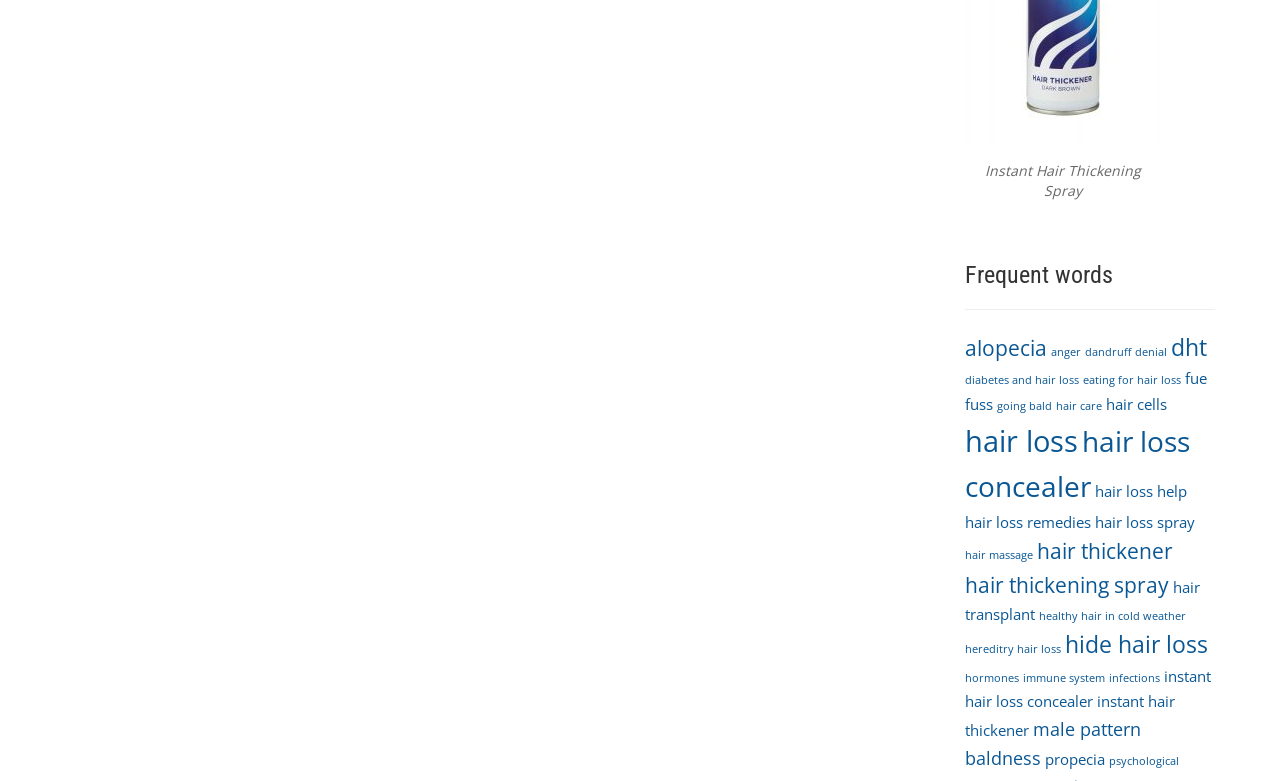Find the bounding box of the element with the following description: "2 FAQ". The coordinates must be four float numbers between 0 and 1, formatted as [left, top, right, bottom].

None